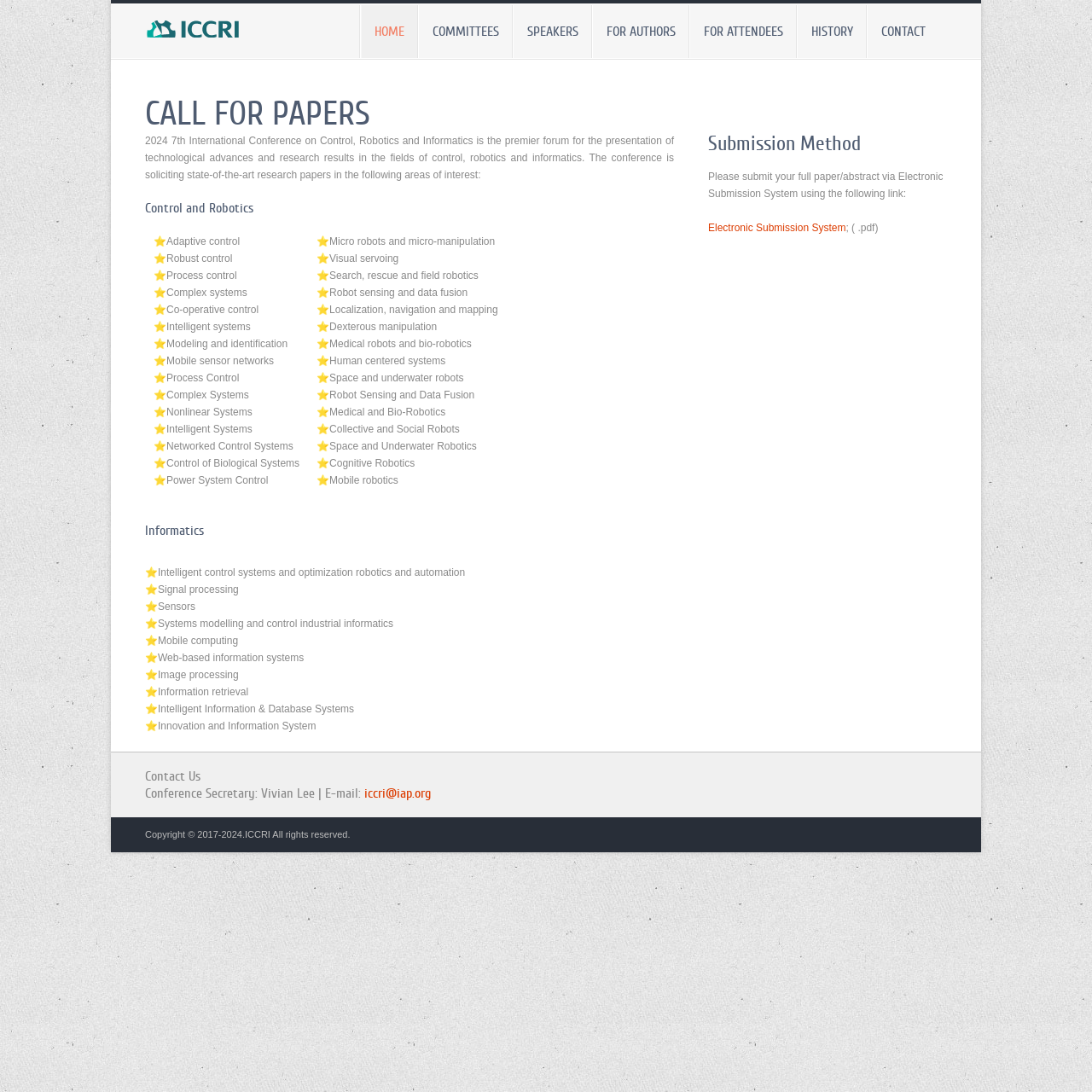Specify the bounding box coordinates of the region I need to click to perform the following instruction: "Click the ChamRun Digital Marketing Logo". The coordinates must be four float numbers in the range of 0 to 1, i.e., [left, top, right, bottom].

None